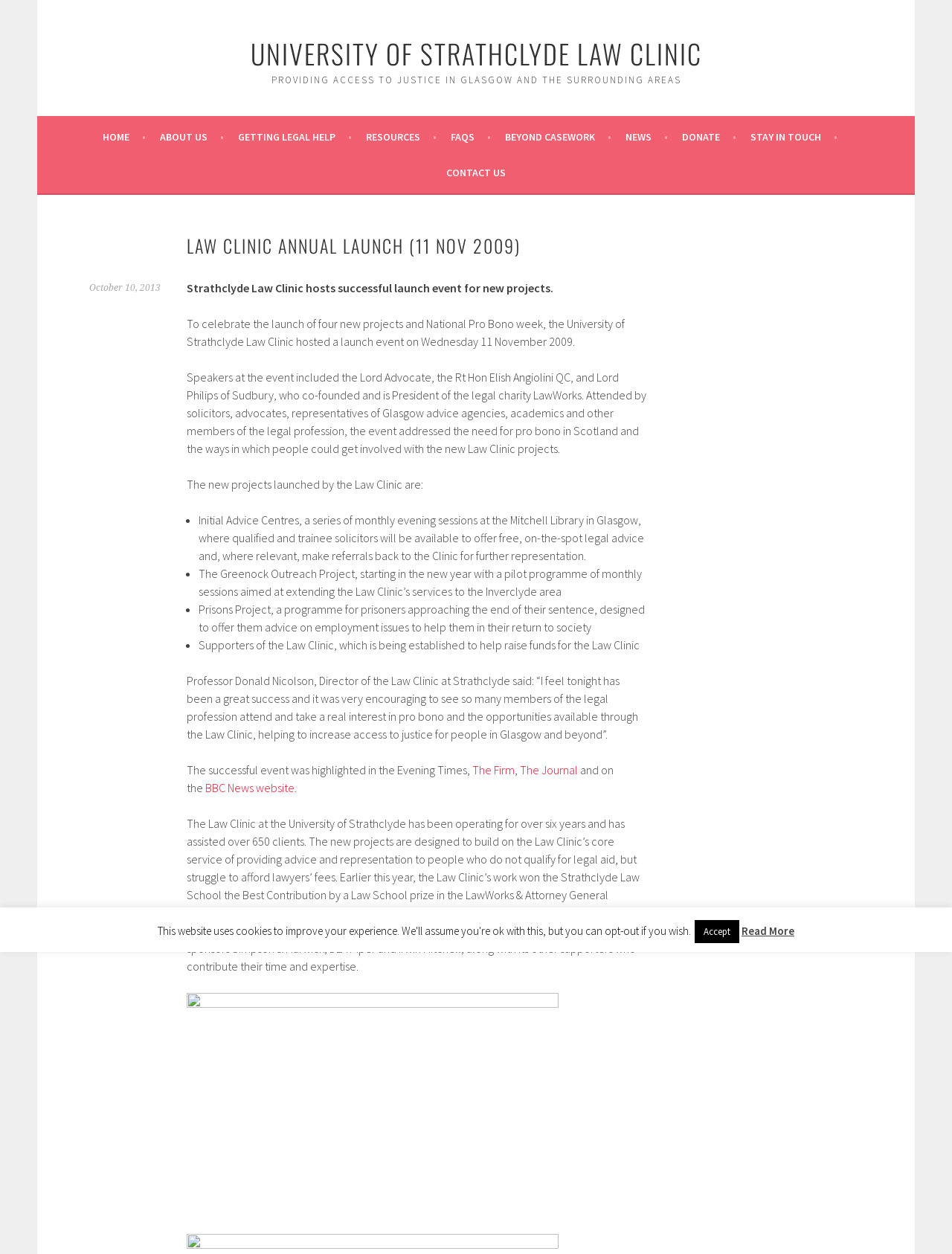Using the provided element description "Privacy Policy", determine the bounding box coordinates of the UI element.

None